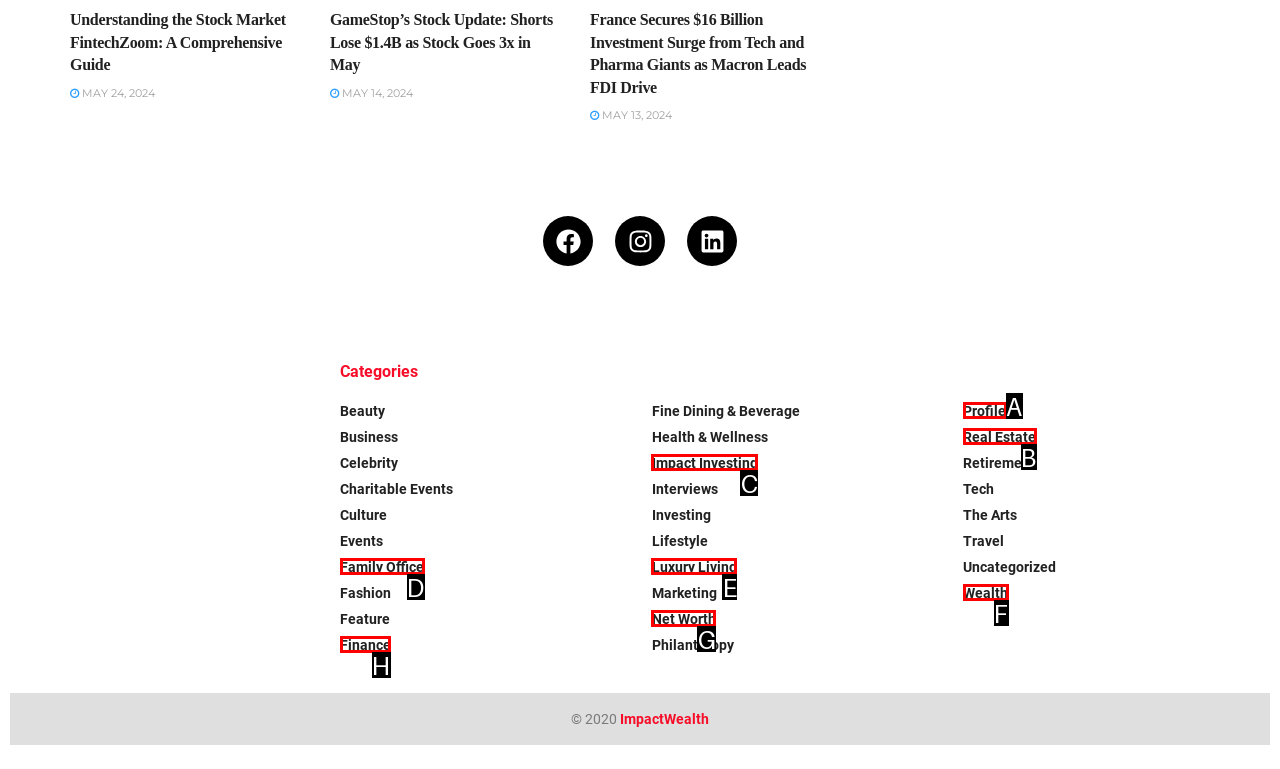Indicate the UI element to click to perform the task: Explore the 'Finance' category. Reply with the letter corresponding to the chosen element.

H